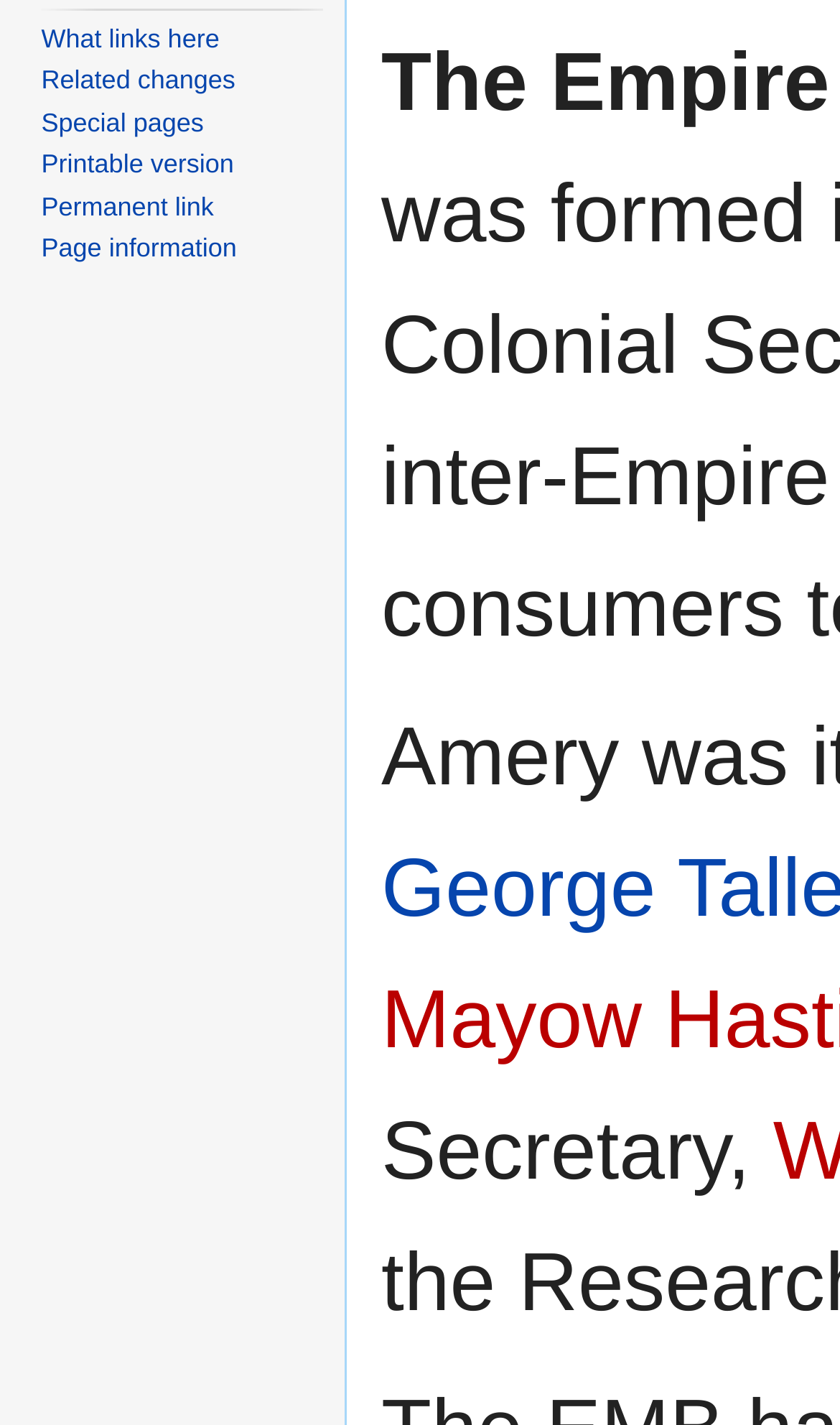Identify the bounding box for the described UI element. Provide the coordinates in (top-left x, top-left y, bottom-right x, bottom-right y) format with values ranging from 0 to 1: Special pages

[0.049, 0.075, 0.243, 0.096]